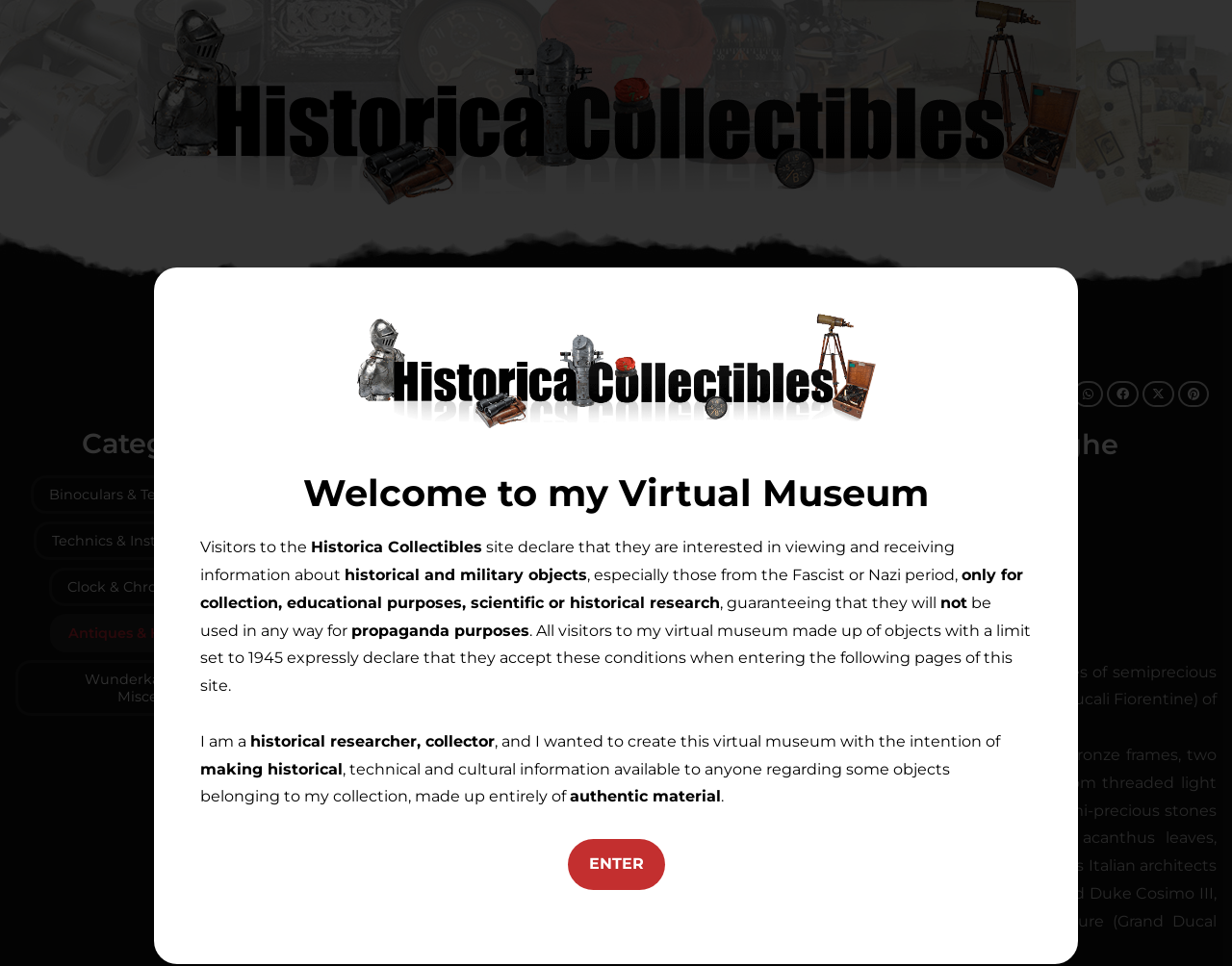Identify the bounding box coordinates of the HTML element based on this description: "Enter".

[0.461, 0.869, 0.539, 0.921]